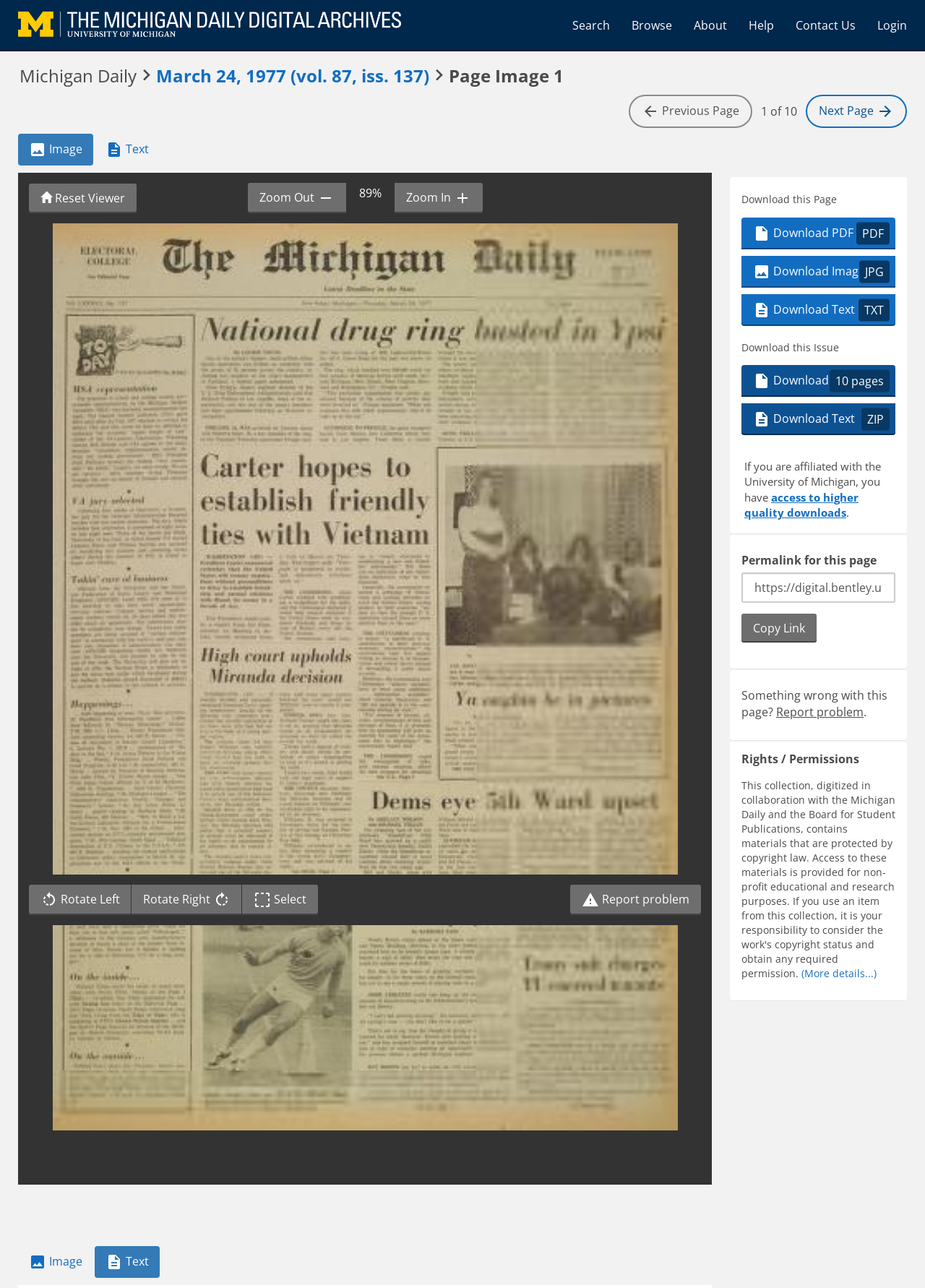Please answer the following question using a single word or phrase: 
What is the alternative way to access higher quality downloads?

University of Michigan affiliation